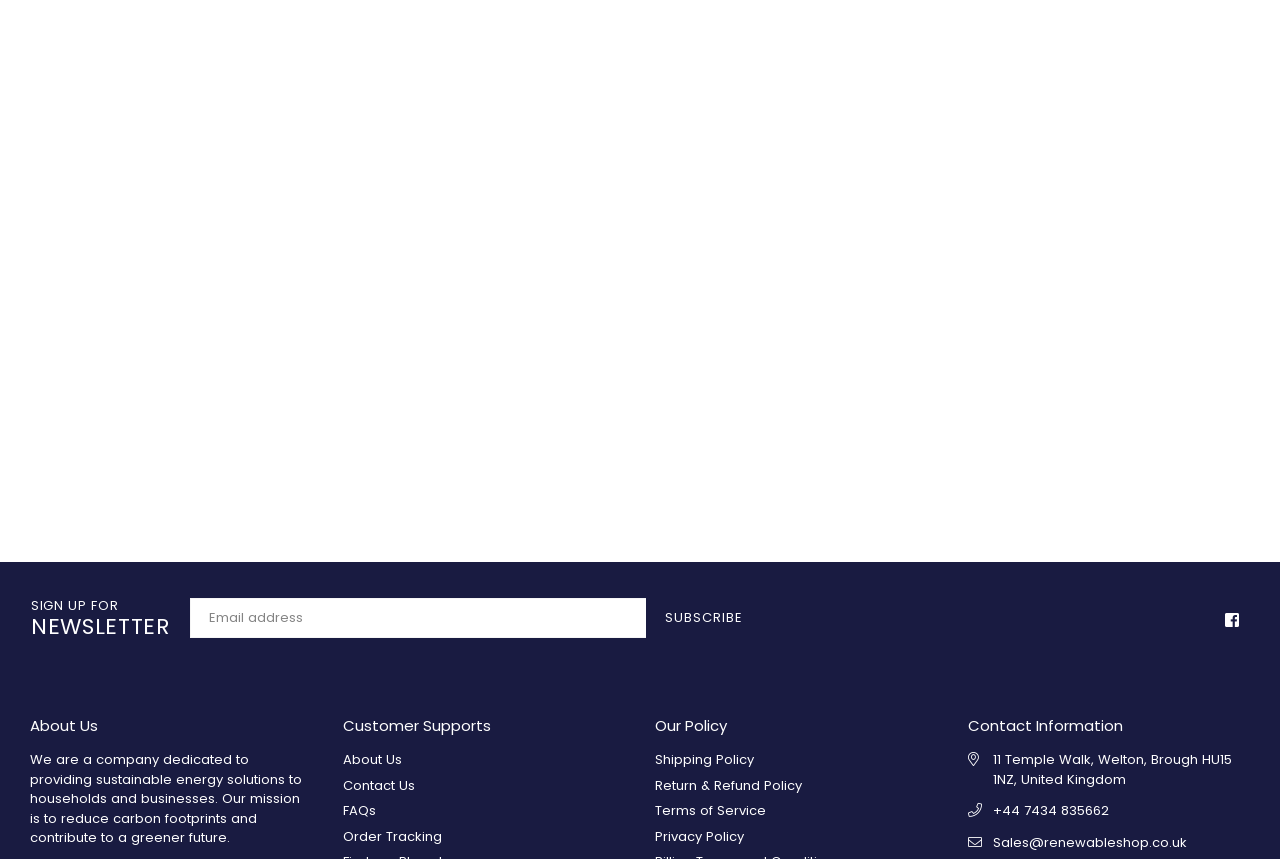Please identify the bounding box coordinates for the region that you need to click to follow this instruction: "Subscribe to newsletter".

[0.505, 0.696, 0.595, 0.743]